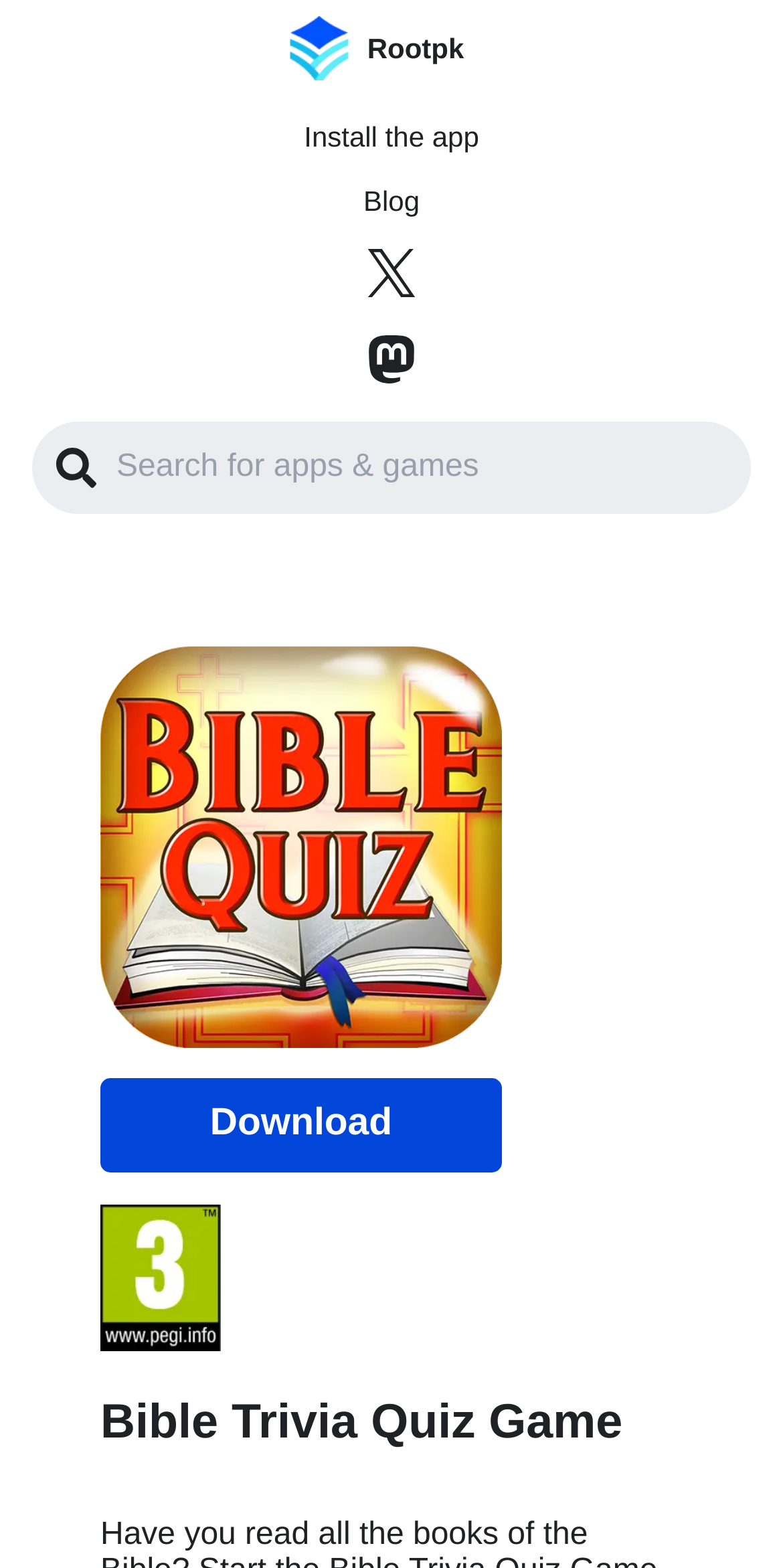Identify the bounding box coordinates for the UI element described as: "Install the app".

[0.327, 0.067, 0.673, 0.108]